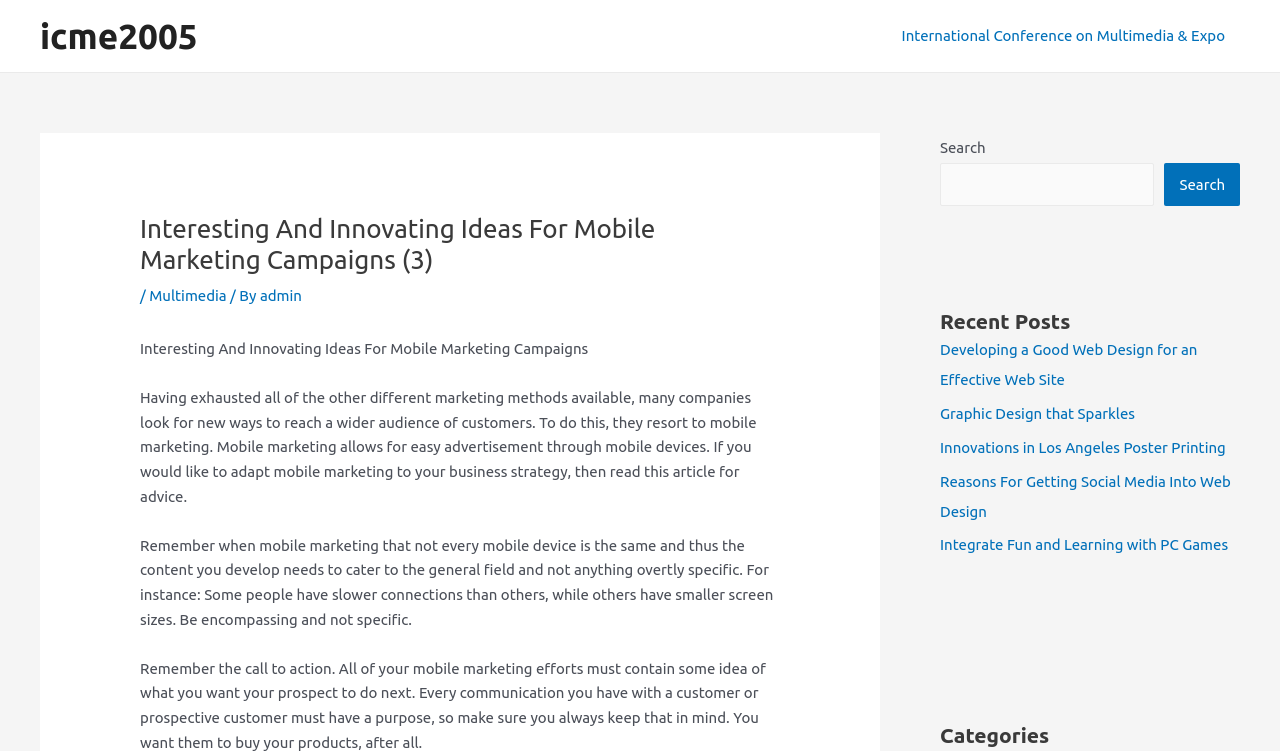Find the bounding box coordinates for the element that must be clicked to complete the instruction: "Visit International Conference on Multimedia & Expo". The coordinates should be four float numbers between 0 and 1, indicated as [left, top, right, bottom].

[0.693, 0.001, 0.969, 0.095]